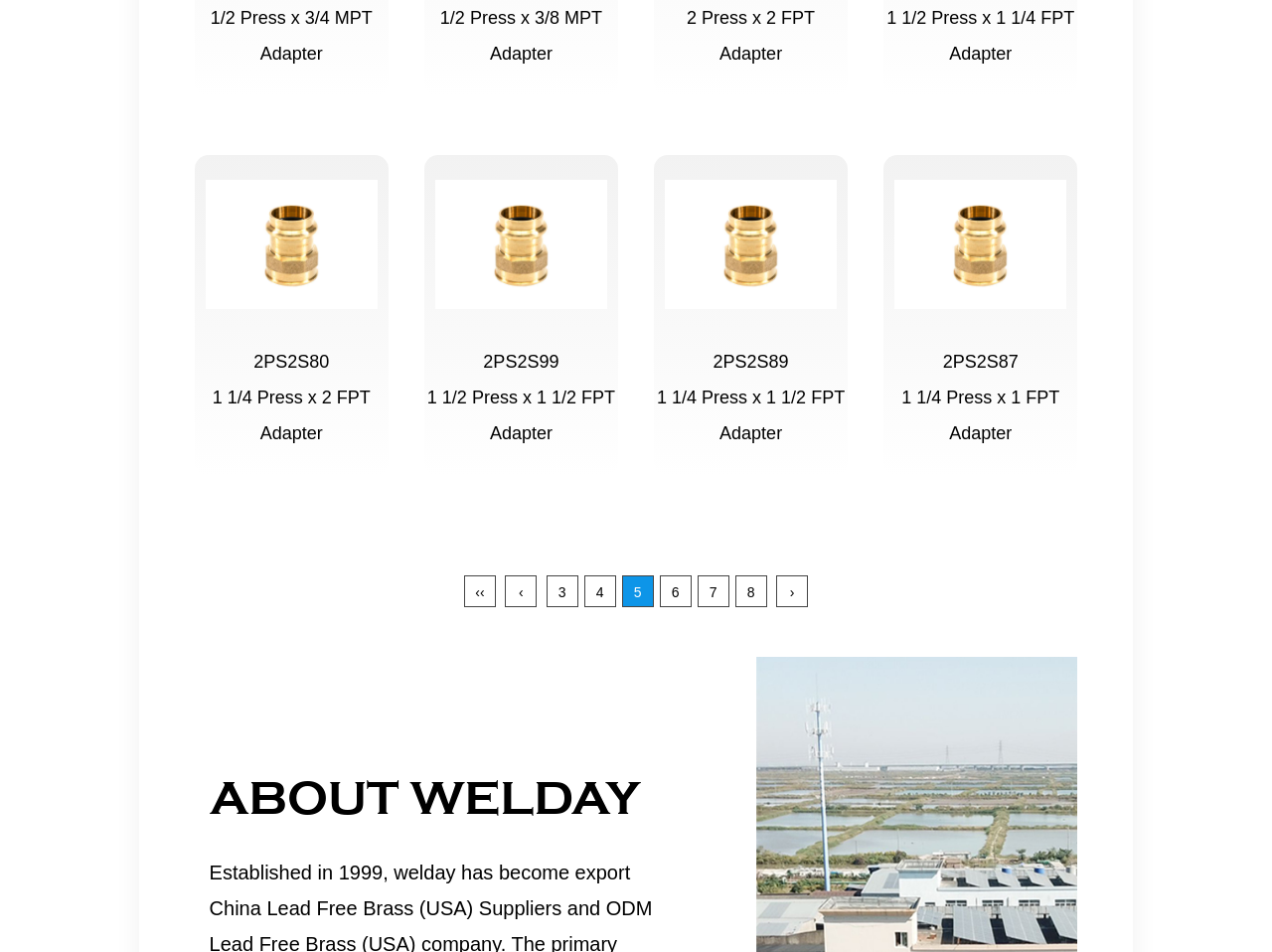How many pagination links are there?
Use the image to answer the question with a single word or phrase.

7